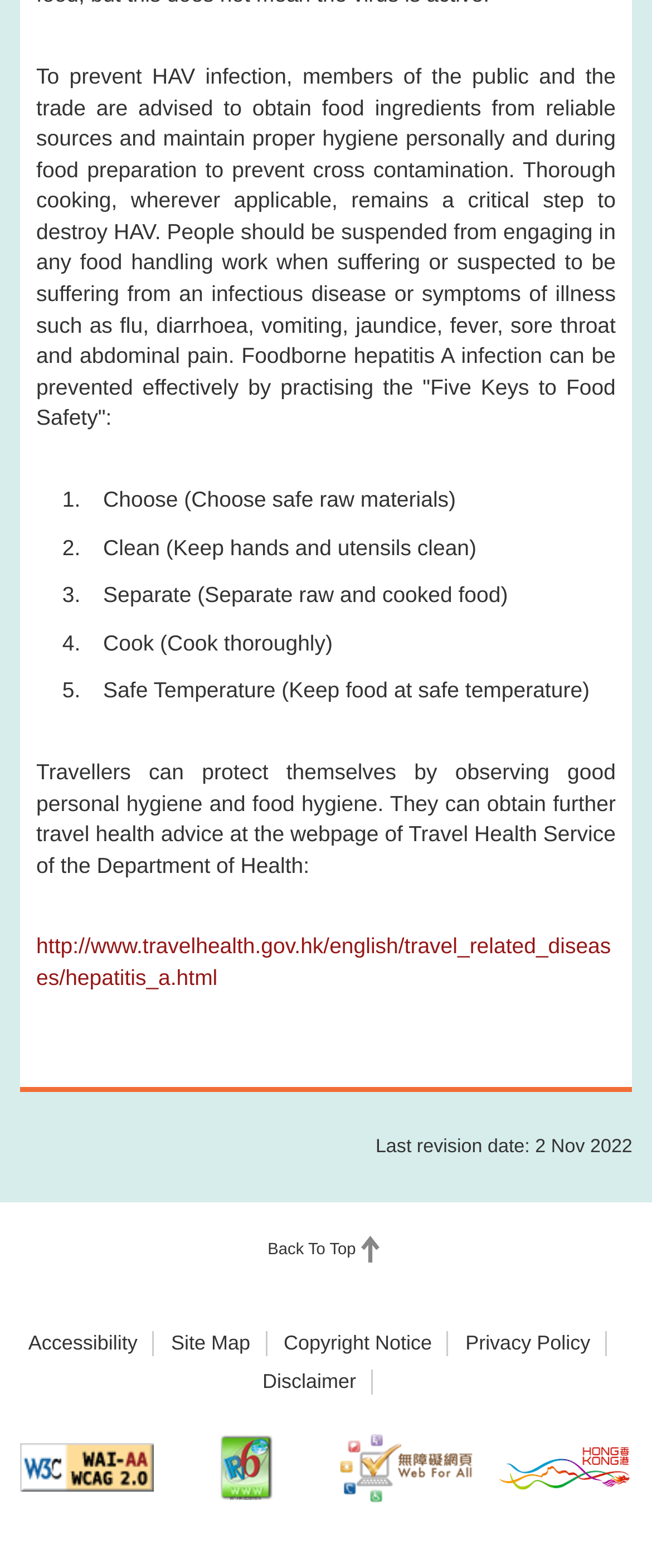Where can travellers obtain further travel health advice?
From the details in the image, answer the question comprehensively.

The webpage advises travellers to obtain further travel health advice at the webpage of Travel Health Service of the Department of Health, which is accessible through a provided link.